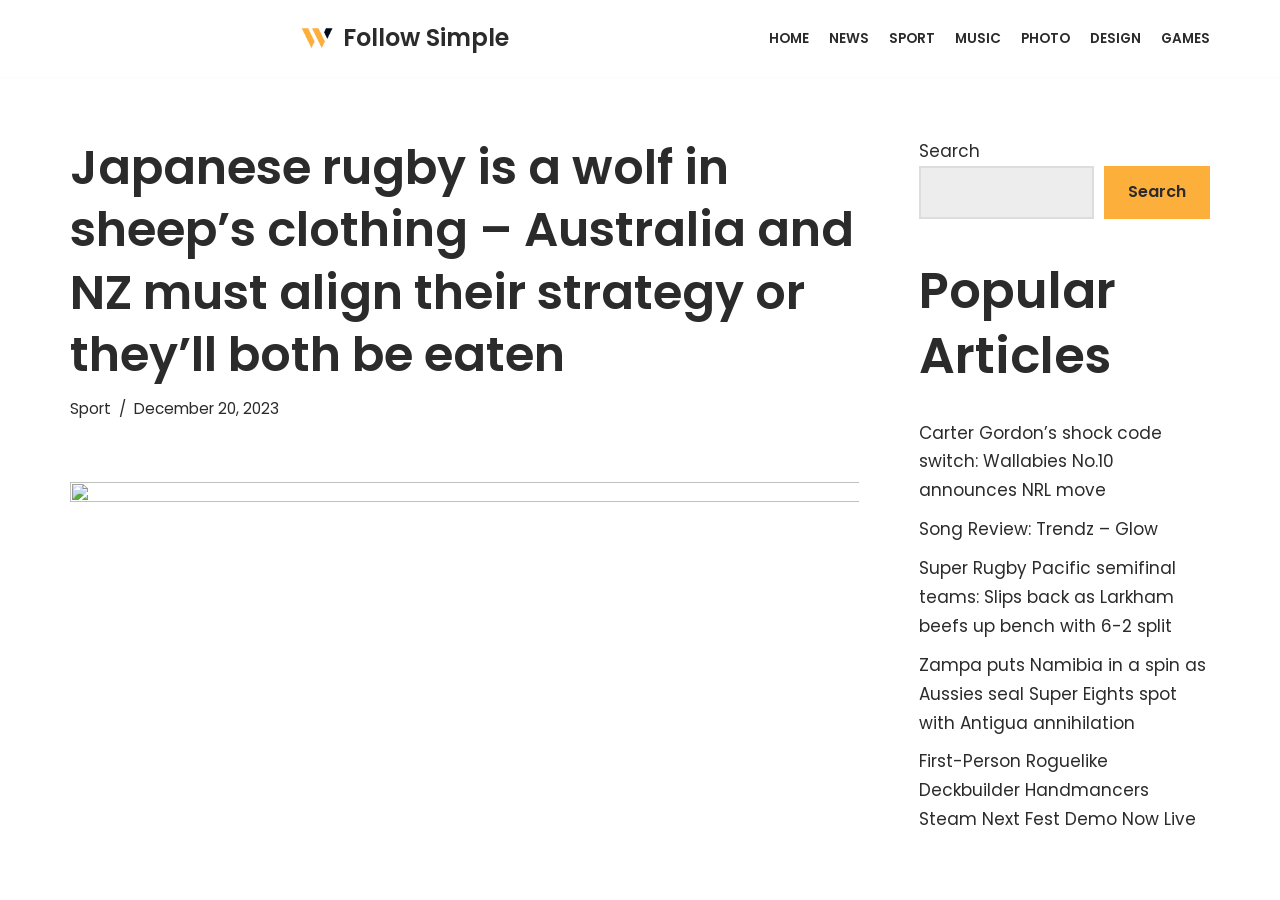Locate the bounding box coordinates of the clickable element to fulfill the following instruction: "Search for something". Provide the coordinates as four float numbers between 0 and 1 in the format [left, top, right, bottom].

[0.718, 0.184, 0.855, 0.243]